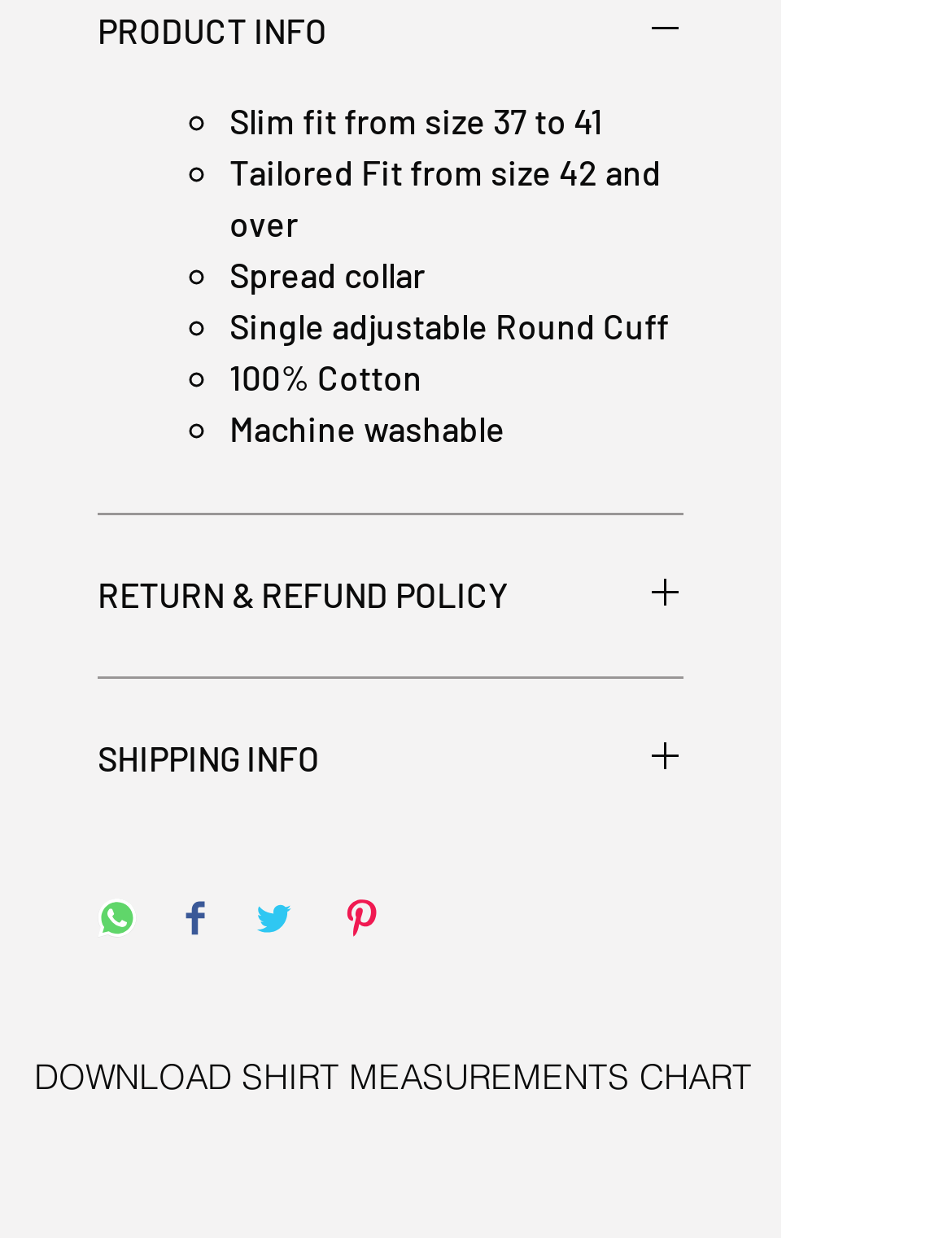Locate and provide the bounding box coordinates for the HTML element that matches this description: "PRODUCT INFO".

[0.103, 0.007, 0.718, 0.043]